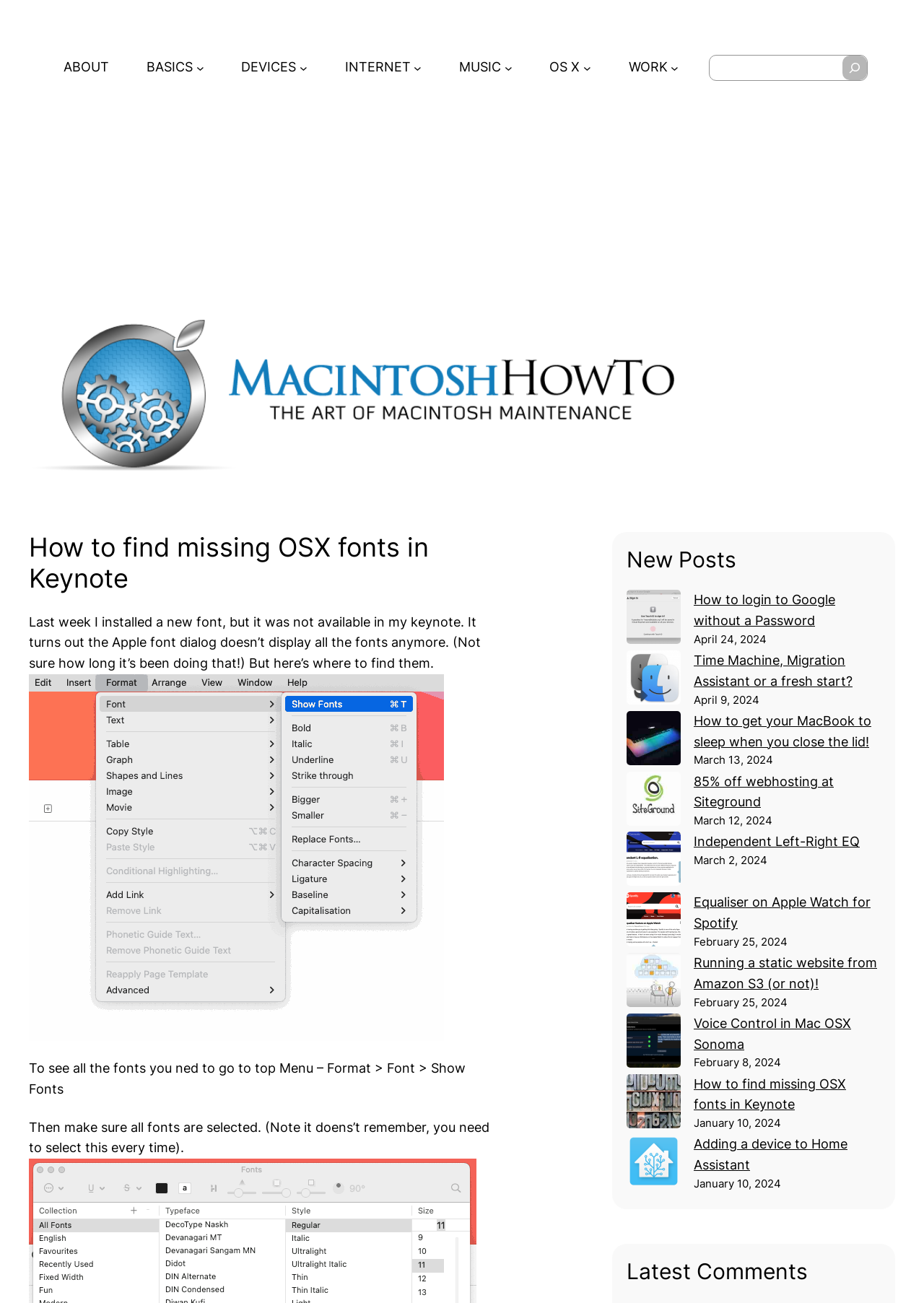Pinpoint the bounding box coordinates of the area that should be clicked to complete the following instruction: "Search for something". The coordinates must be given as four float numbers between 0 and 1, i.e., [left, top, right, bottom].

[0.768, 0.042, 0.904, 0.061]